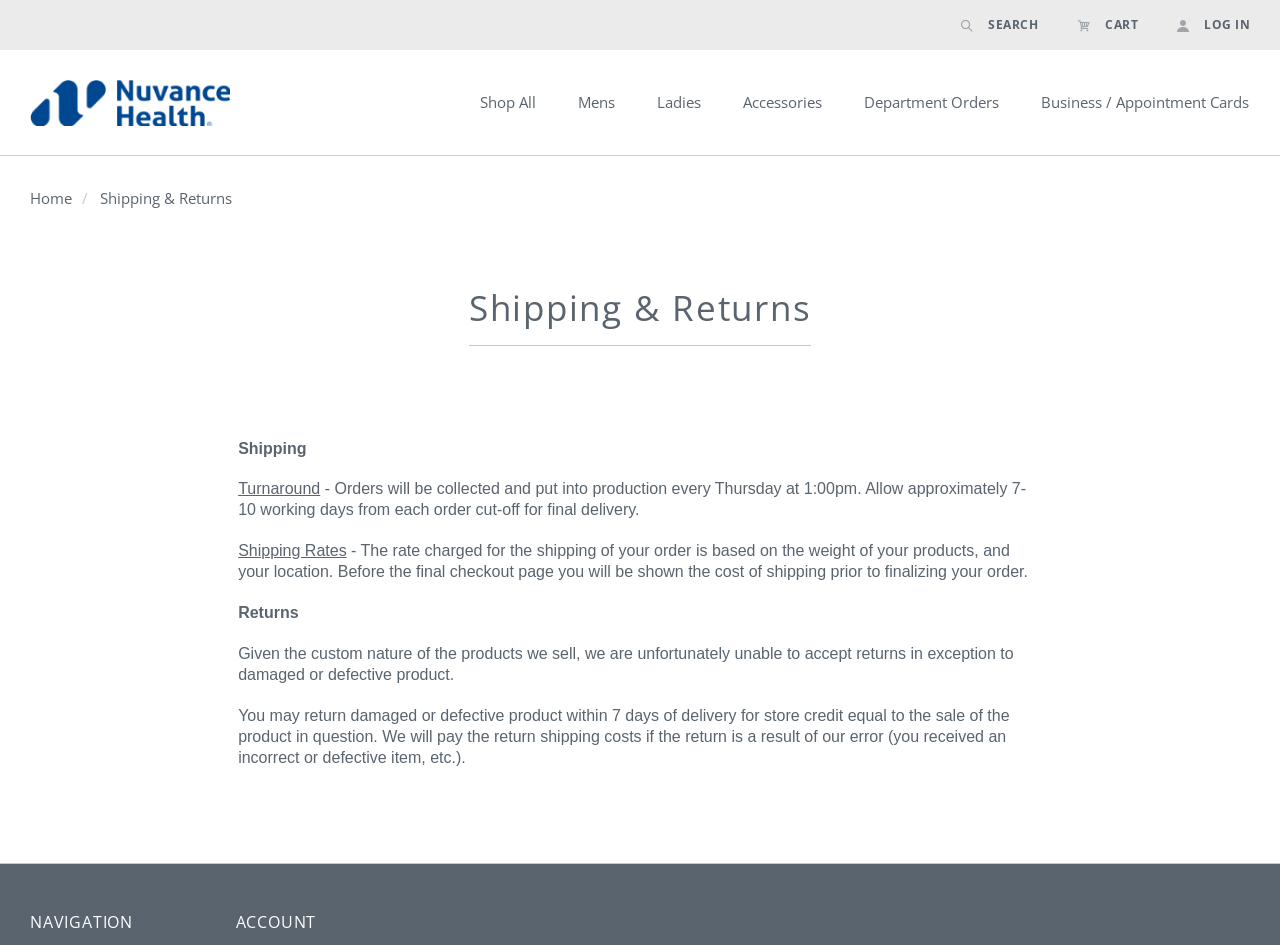Generate the text content of the main heading of the webpage.

Shipping & Returns